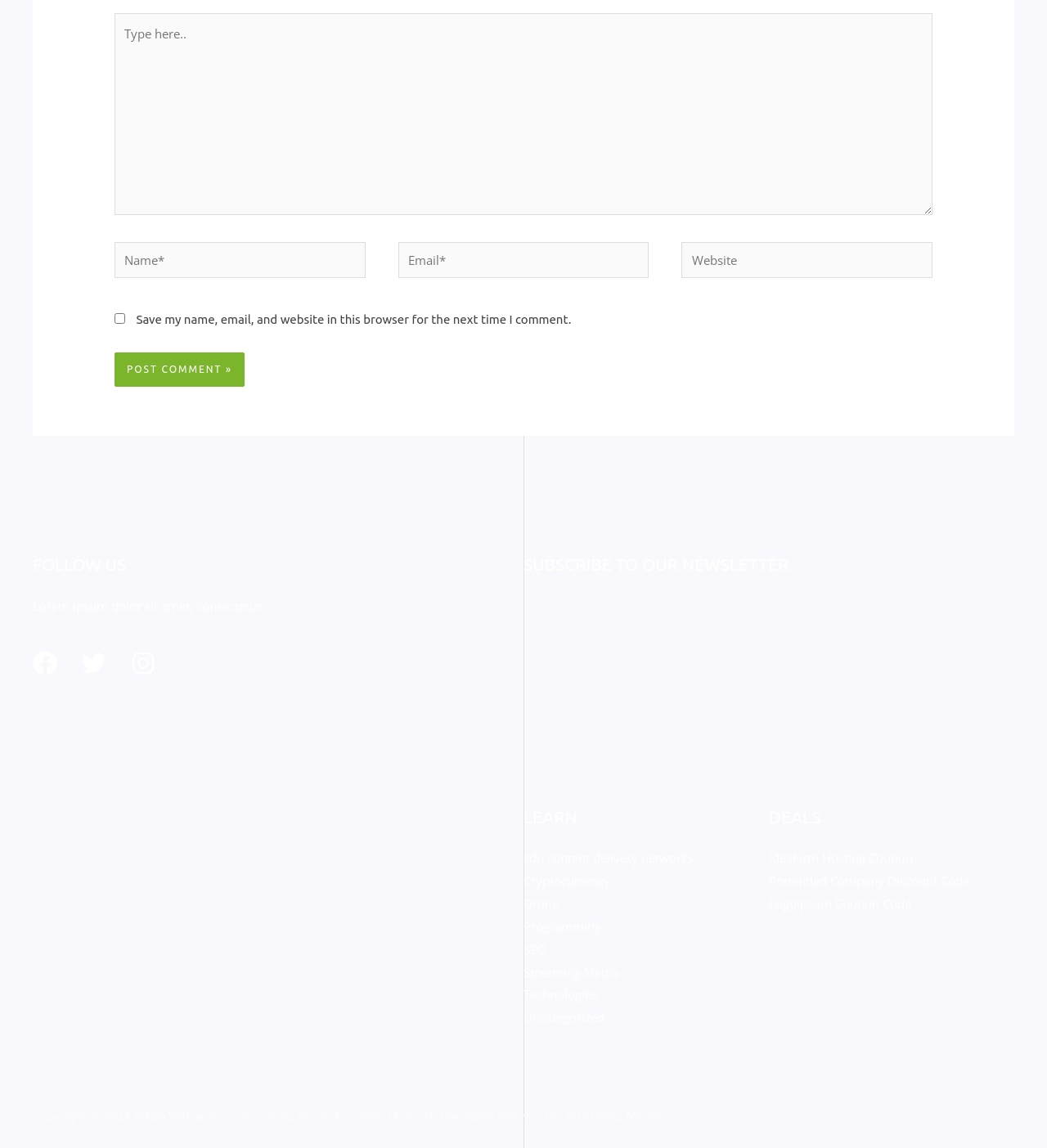Please determine the bounding box coordinates of the element to click in order to execute the following instruction: "Follow on Facebook". The coordinates should be four float numbers between 0 and 1, specified as [left, top, right, bottom].

[0.031, 0.567, 0.055, 0.588]